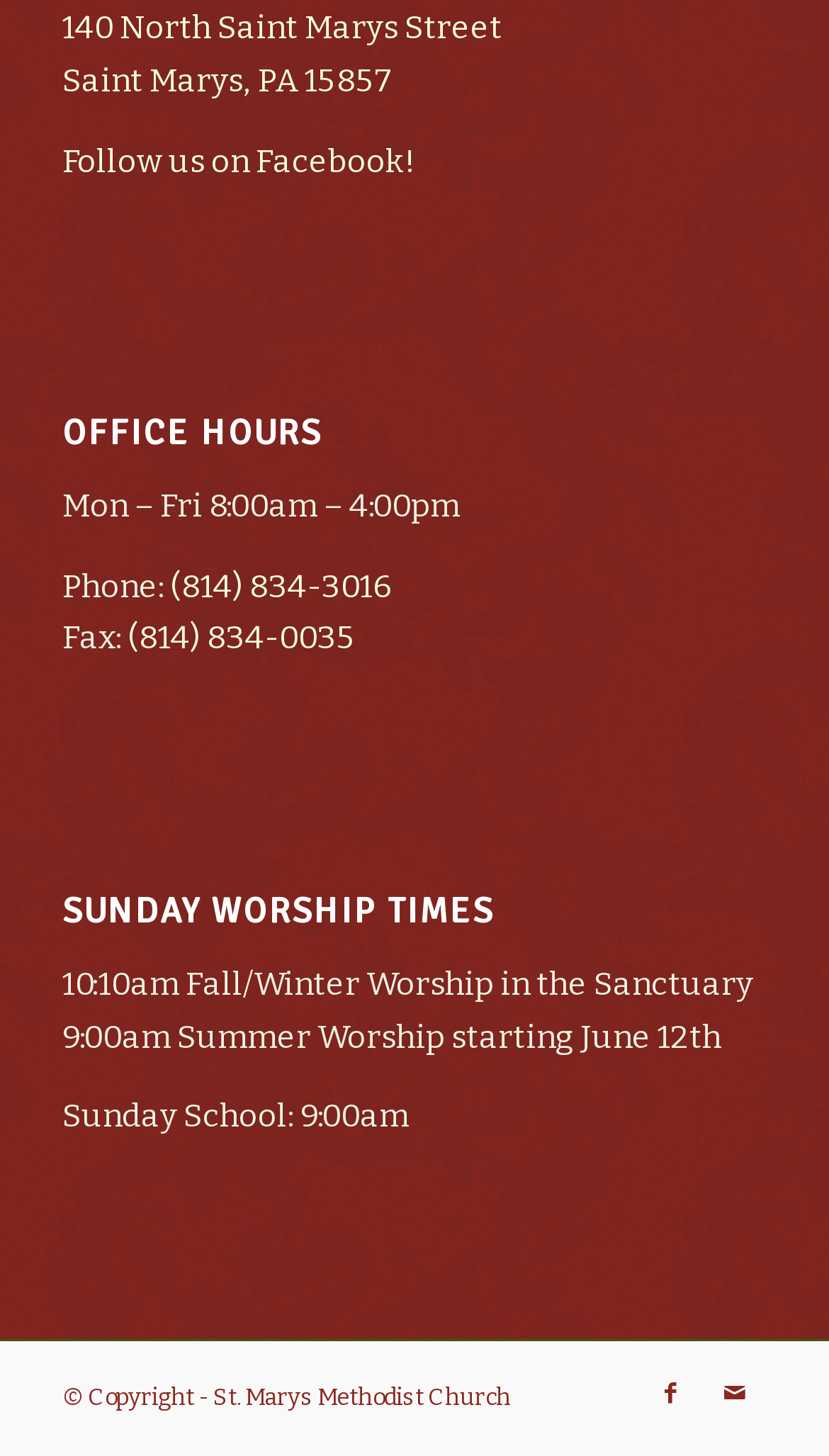What is the copyright information at the bottom of the page? From the image, respond with a single word or brief phrase.

Copyright - St. Marys Methodist Church